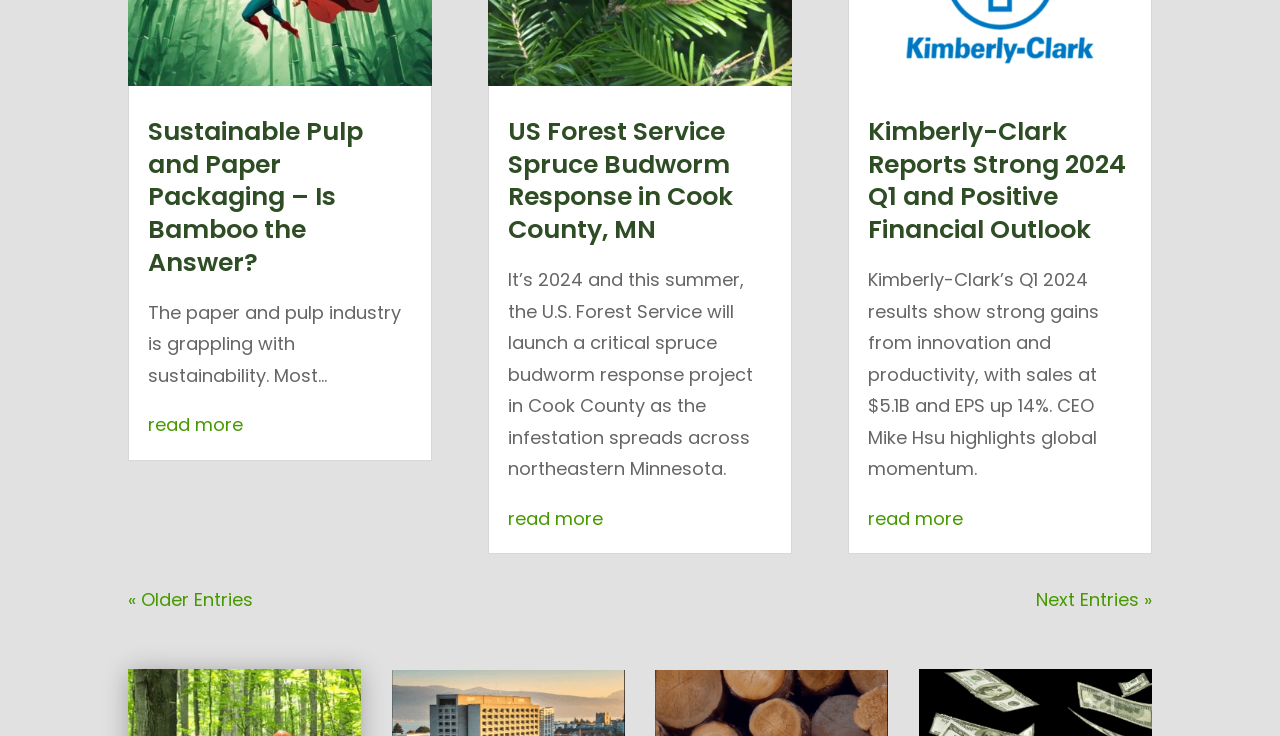What is the topic of the first article?
Using the visual information, reply with a single word or short phrase.

Sustainable Pulp and Paper Packaging